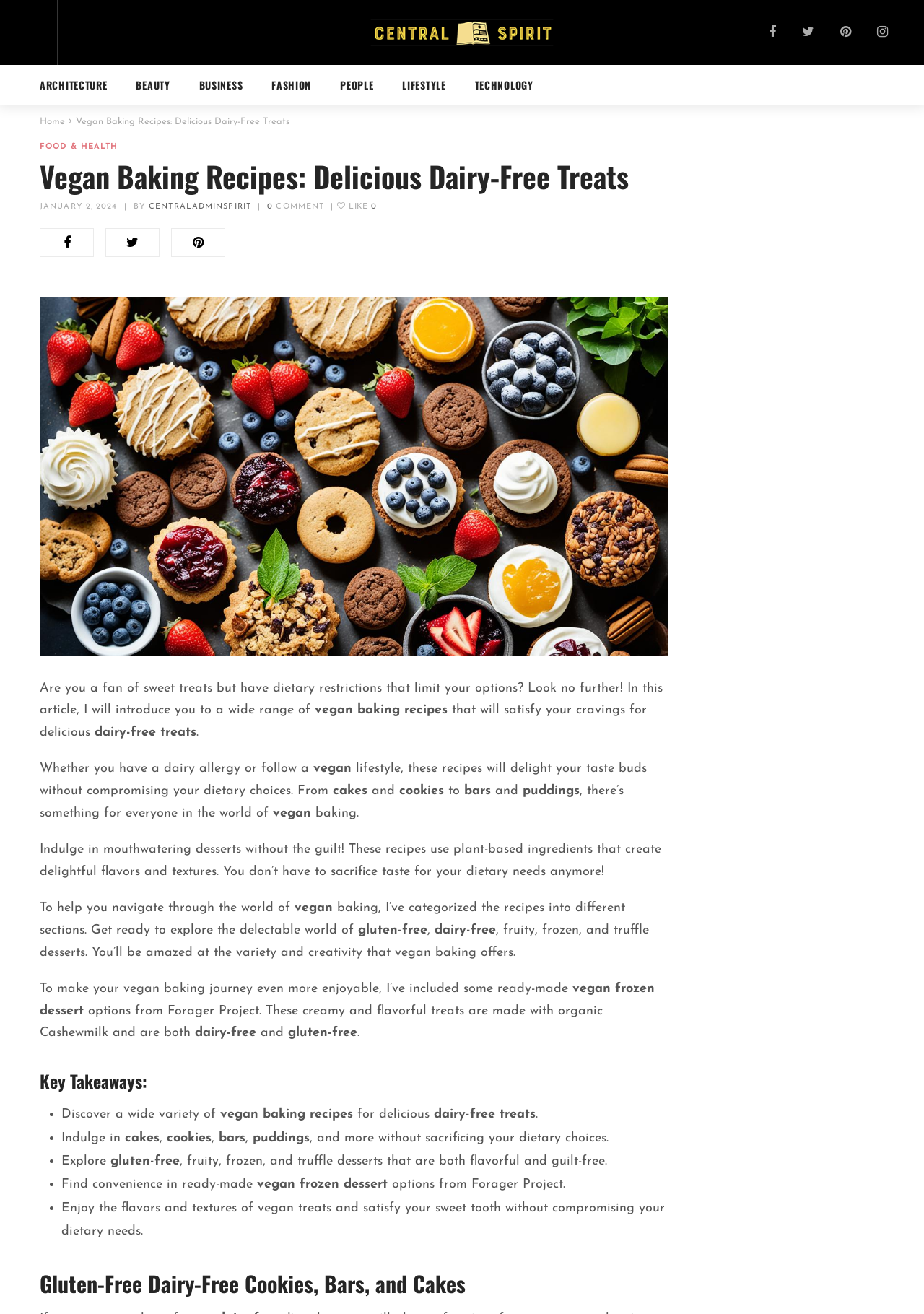What is the category of the article?
Refer to the image and answer the question using a single word or phrase.

FOOD & HEALTH